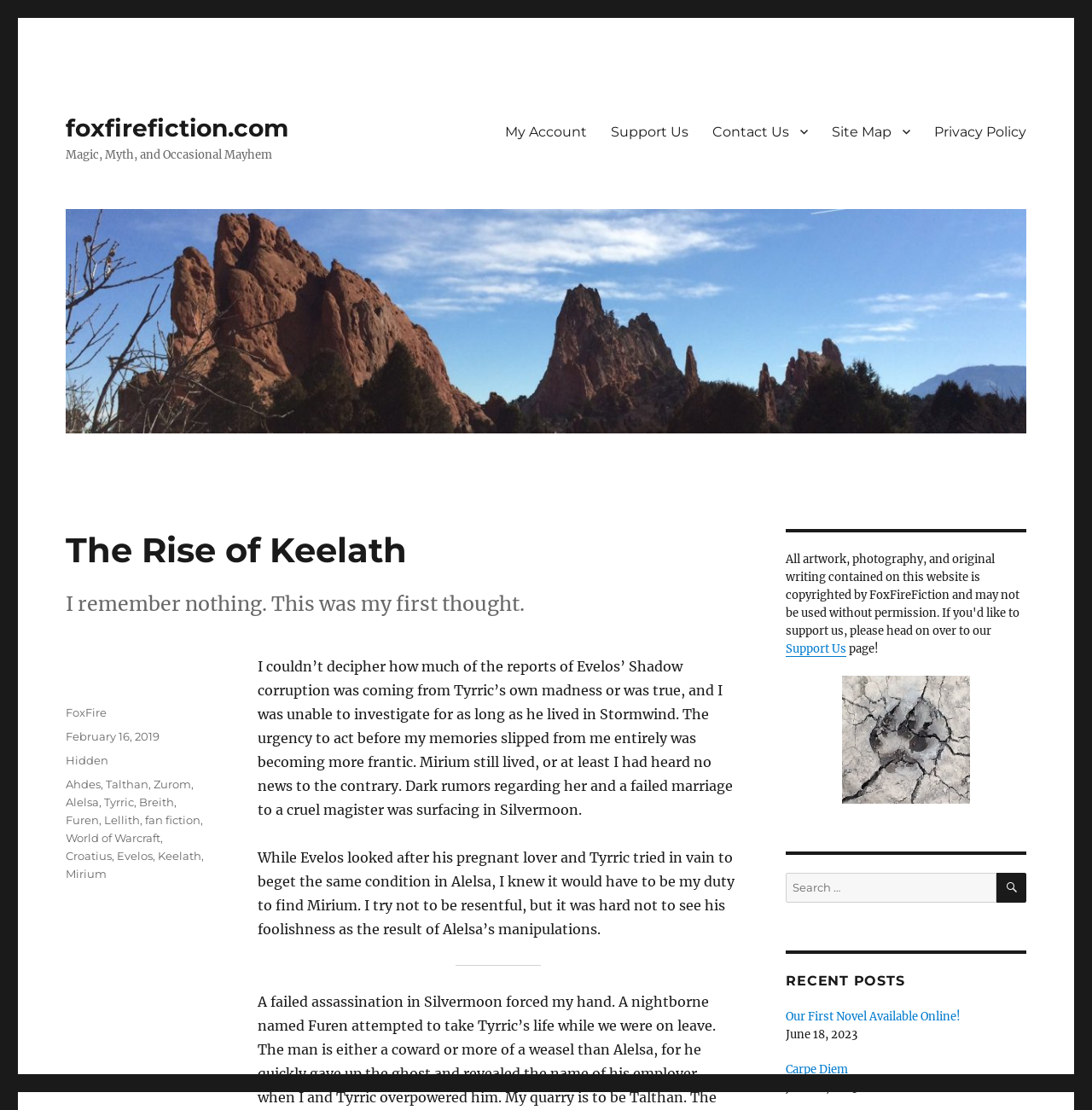Determine the bounding box coordinates of the region I should click to achieve the following instruction: "Click on the 'My Account' link". Ensure the bounding box coordinates are four float numbers between 0 and 1, i.e., [left, top, right, bottom].

[0.451, 0.102, 0.548, 0.135]